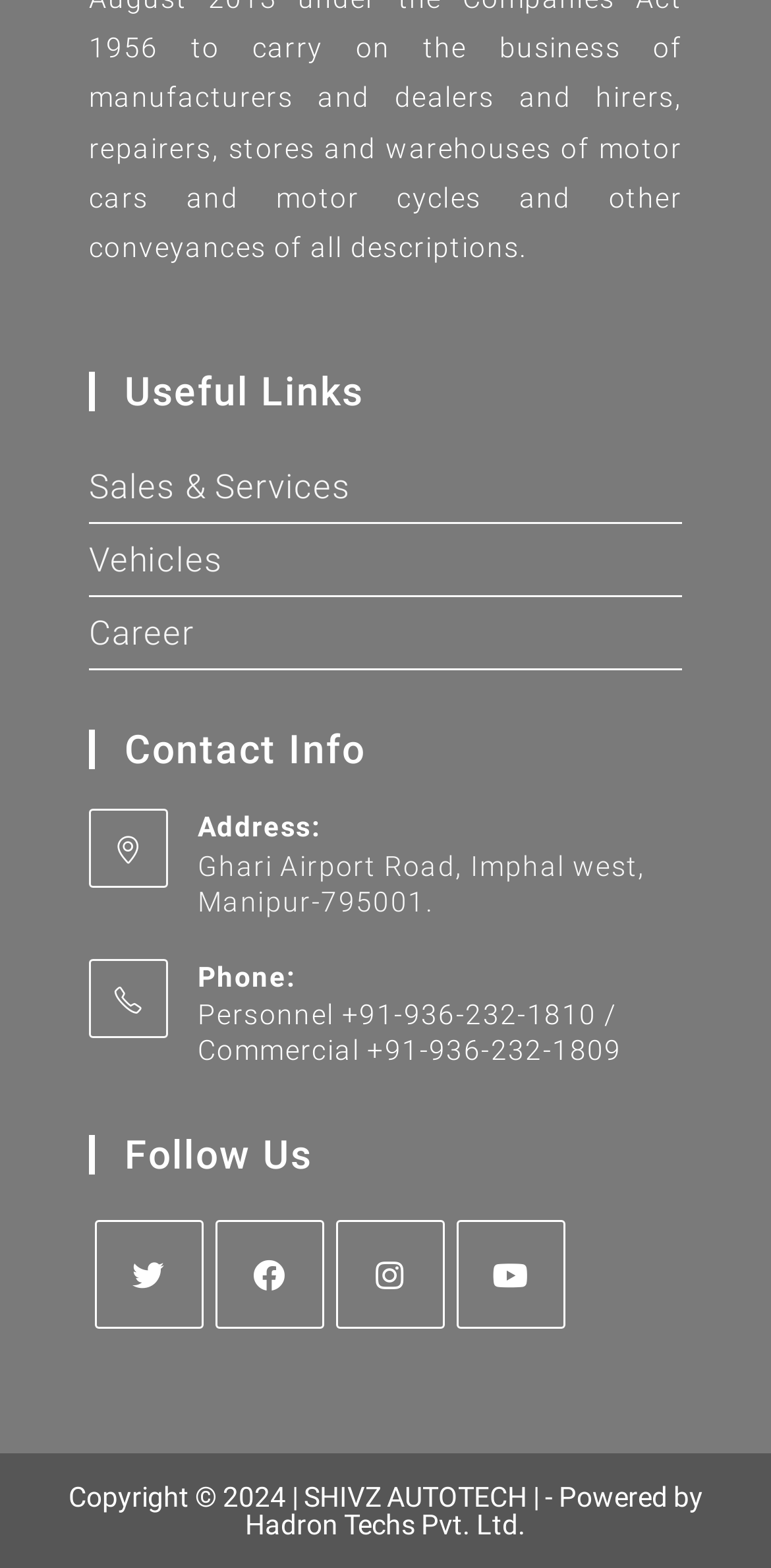Answer the question in a single word or phrase:
What social media platforms can you follow Shivz Autotech on?

Twitter, Facebook, Instagram, Youtube